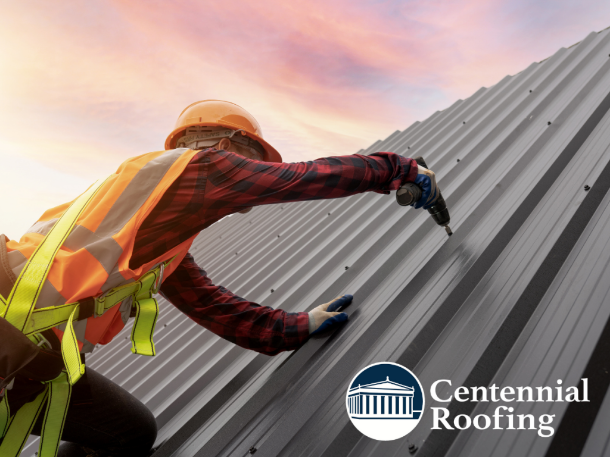What is prominently displayed on the right side of the image? Using the information from the screenshot, answer with a single word or phrase.

Centennial Roofing logo